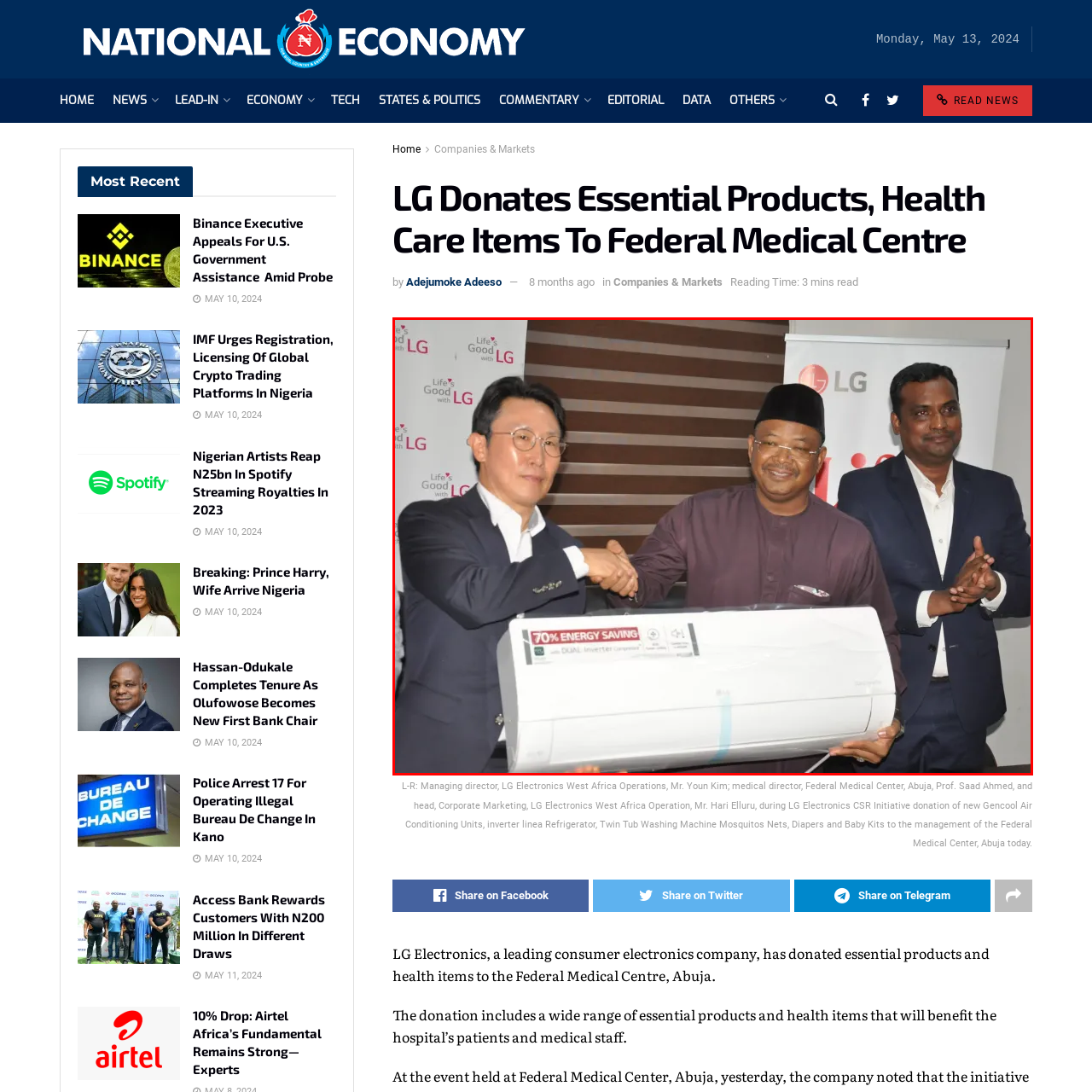Inspect the area within the red bounding box and elaborate on the following question with a detailed answer using the image as your reference: What is the purpose of LG's donation?

The donation of essential products and health care items to the Federal Medical Center in Abuja underscores LG's commitment to corporate social responsibility, aiming to support the healthcare sector effectively, as stated in the caption.